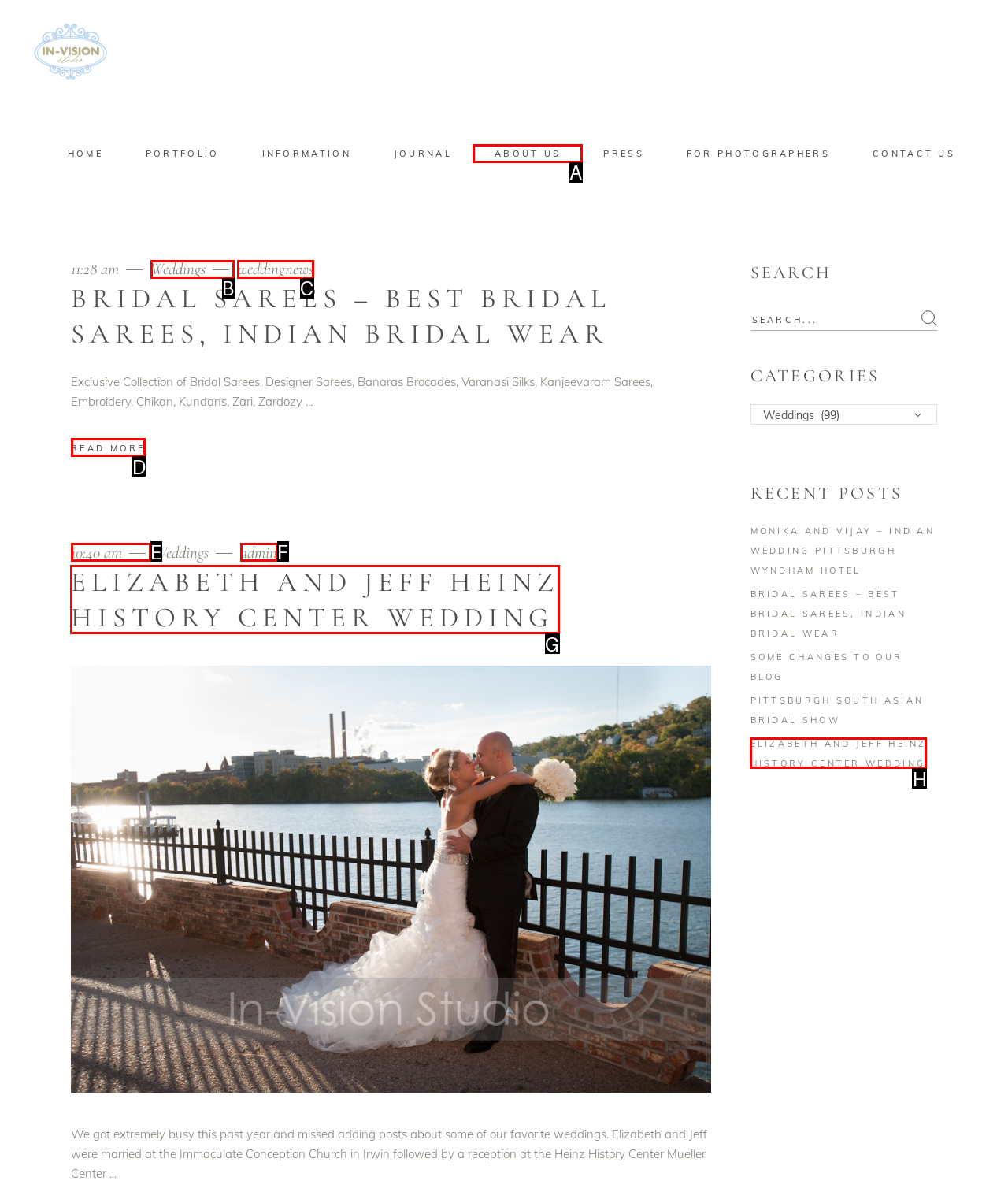Select the correct UI element to click for this task: Read more about ELIZABETH AND JEFF HEINZ HISTORY CENTER WEDDING.
Answer using the letter from the provided options.

G